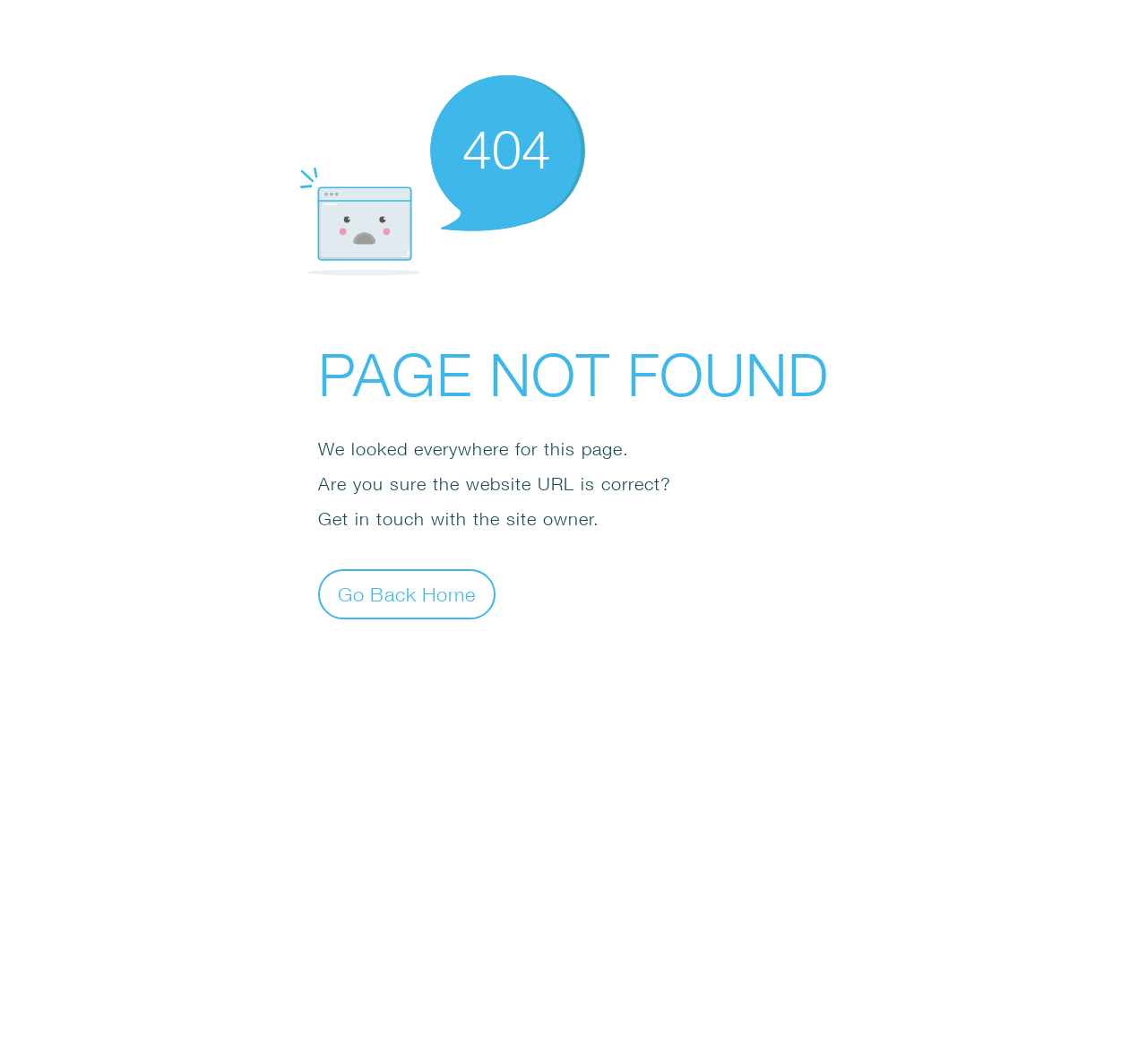Generate a thorough caption detailing the webpage content.

The webpage displays an error message, indicating that the page was not found. At the top, there is a small SVG icon, positioned slightly to the right of the center. Below the icon, a large "404" text is displayed, followed by the main error message "PAGE NOT FOUND" in a prominent font. 

Below the main error message, there are three paragraphs of text. The first paragraph reads "We looked everywhere for this page." The second paragraph asks "Are you sure the website URL is correct?" The third paragraph suggests "Get in touch with the site owner." 

At the bottom, there is a button labeled "Go Back Home", positioned slightly to the right of the center, below the three paragraphs of text.